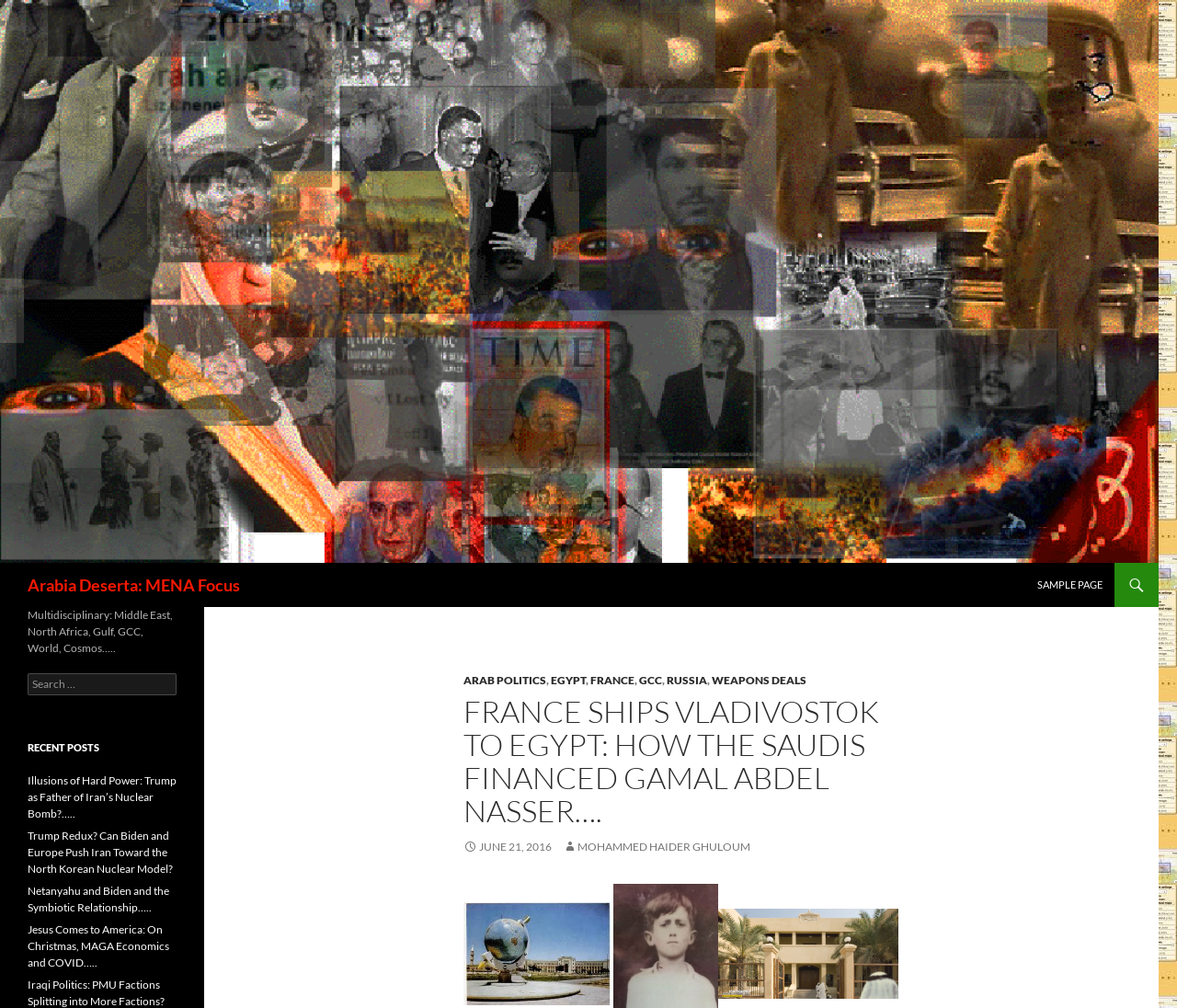Provide the bounding box coordinates of the UI element that matches the description: "Sample Page".

[0.872, 0.558, 0.946, 0.602]